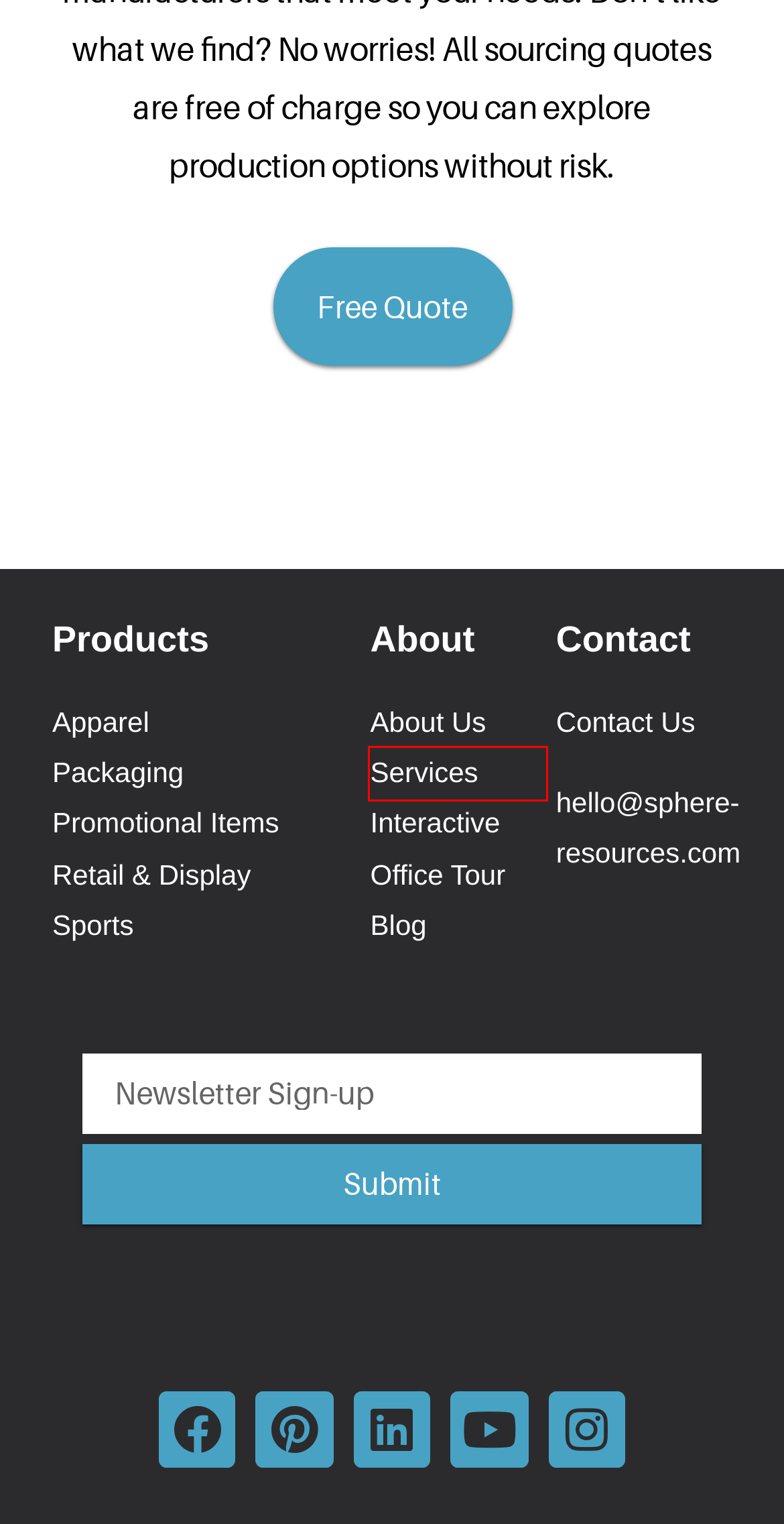You have a screenshot of a webpage, and a red bounding box highlights an element. Select the webpage description that best fits the new page after clicking the element within the bounding box. Options are:
A. Sports | Sphere Resources - Offshore Manufacturing
B. Contact Us | Sphere Resources - Offshore Manufacturing
C. Apparel | Sphere Resources | Offshore Manufacturing
D. Blog Archive | Sphere Resources
E. One-Stop Shop Sourcing Company | Sphere Resources
F. Promotional Products | Sphere Resources
G. Procurement Services | Sphere Resources - Offshore Manufacturing
H. Interactive Office Tour | Sphere Resources

G